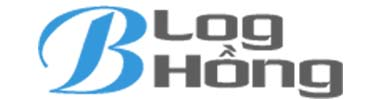Where are the top vacation golf courses featured?
Based on the image, provide your answer in one word or phrase.

Michigan